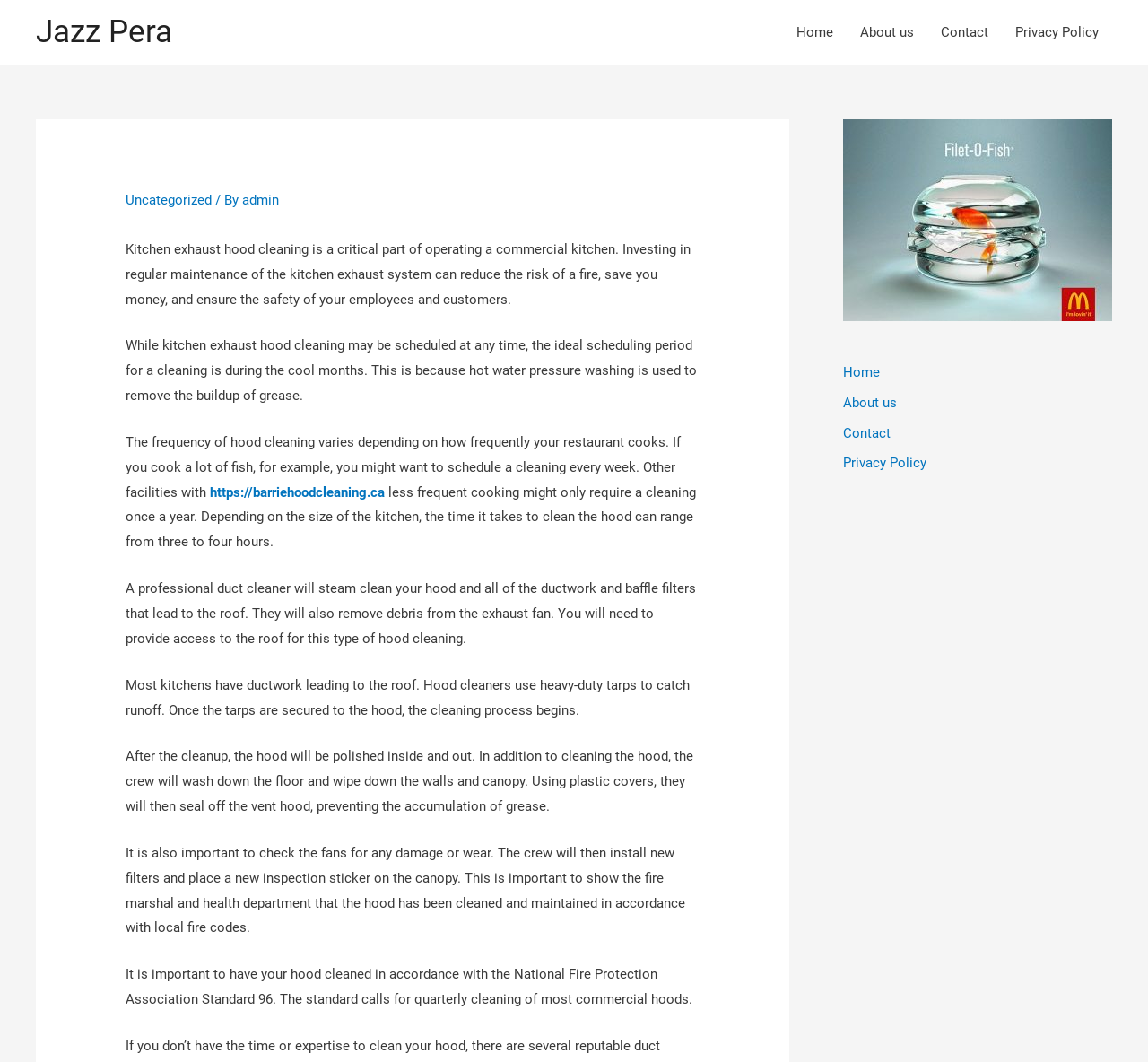Specify the bounding box coordinates for the region that must be clicked to perform the given instruction: "Visit the website 'https://barriehoodcleaning.ca'".

[0.183, 0.456, 0.335, 0.471]